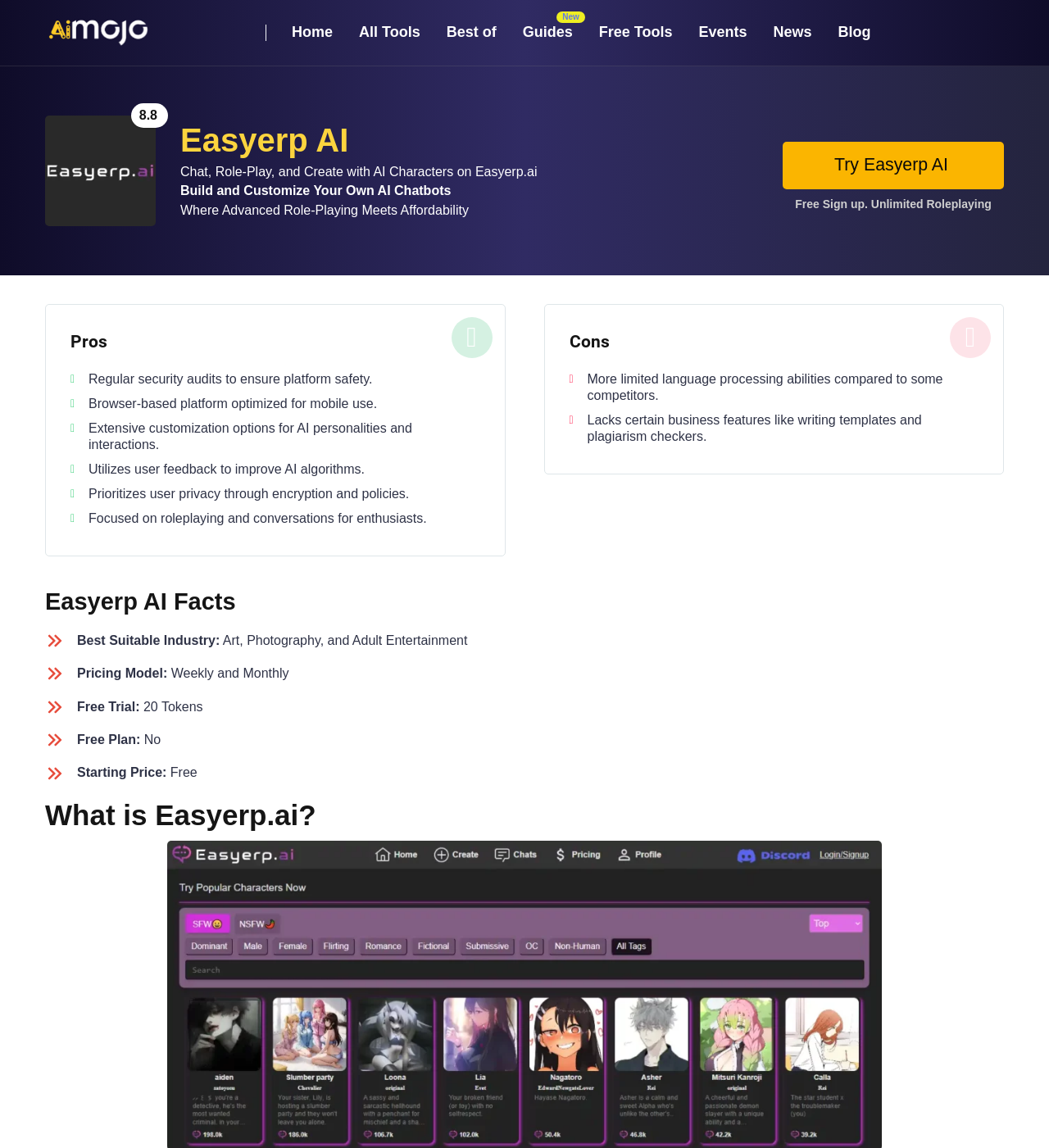Please predict the bounding box coordinates of the element's region where a click is necessary to complete the following instruction: "Learn more about 'AI Mojo'". The coordinates should be represented by four float numbers between 0 and 1, i.e., [left, top, right, bottom].

[0.043, 0.004, 0.145, 0.043]